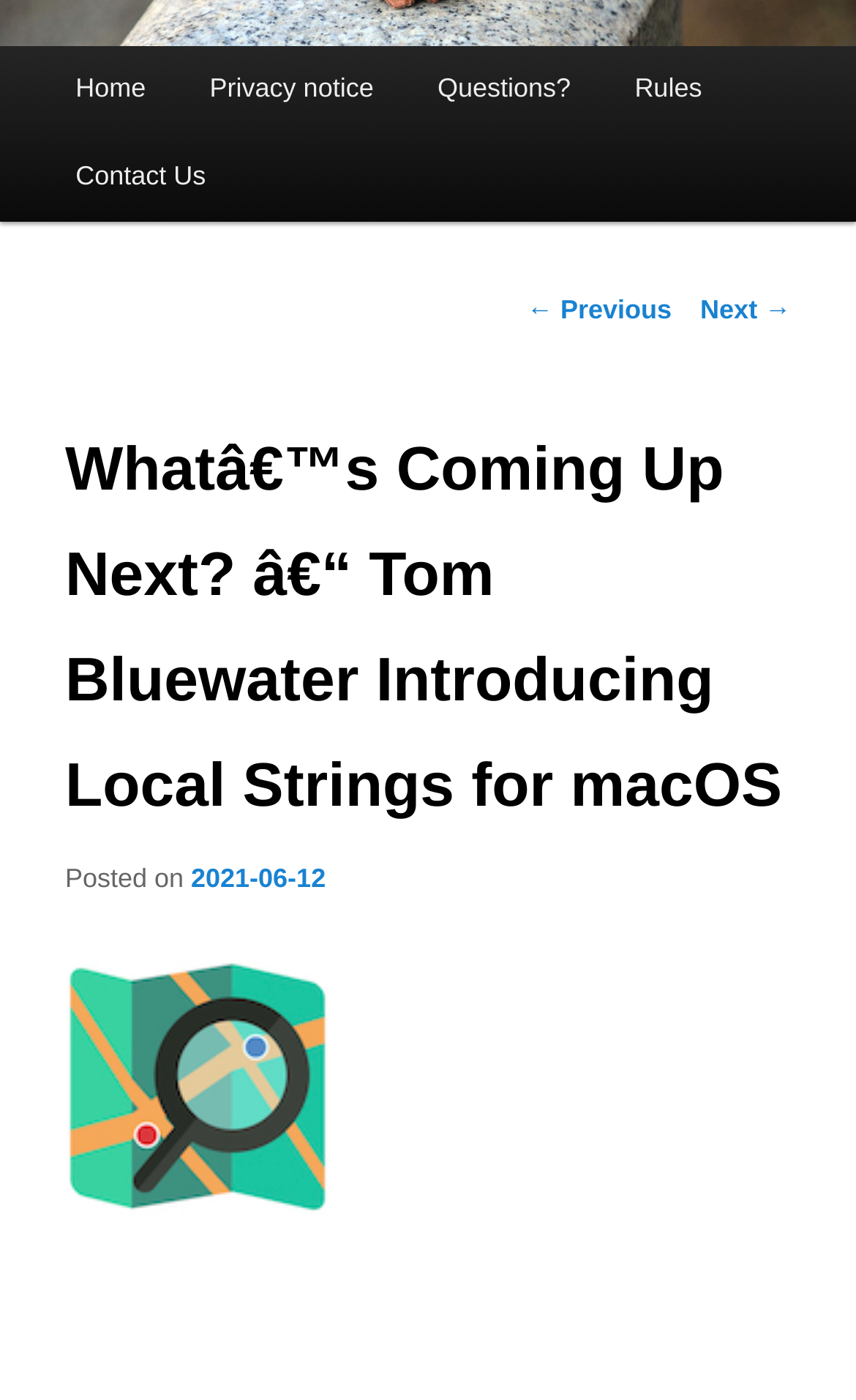Provide the bounding box coordinates of the HTML element described by the text: "← Previous".

[0.615, 0.21, 0.785, 0.232]